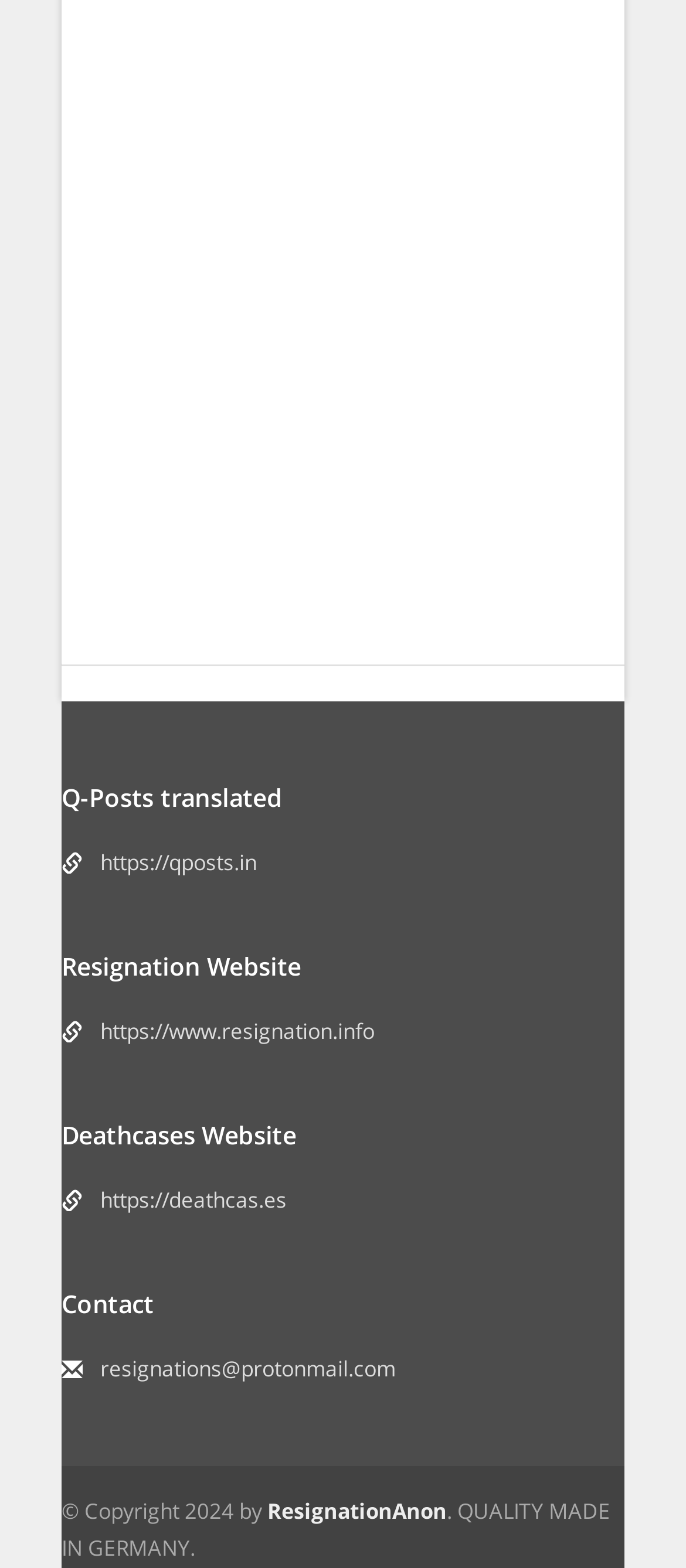Given the description of a UI element: "https://deathcas.es", identify the bounding box coordinates of the matching element in the webpage screenshot.

[0.146, 0.756, 0.418, 0.775]